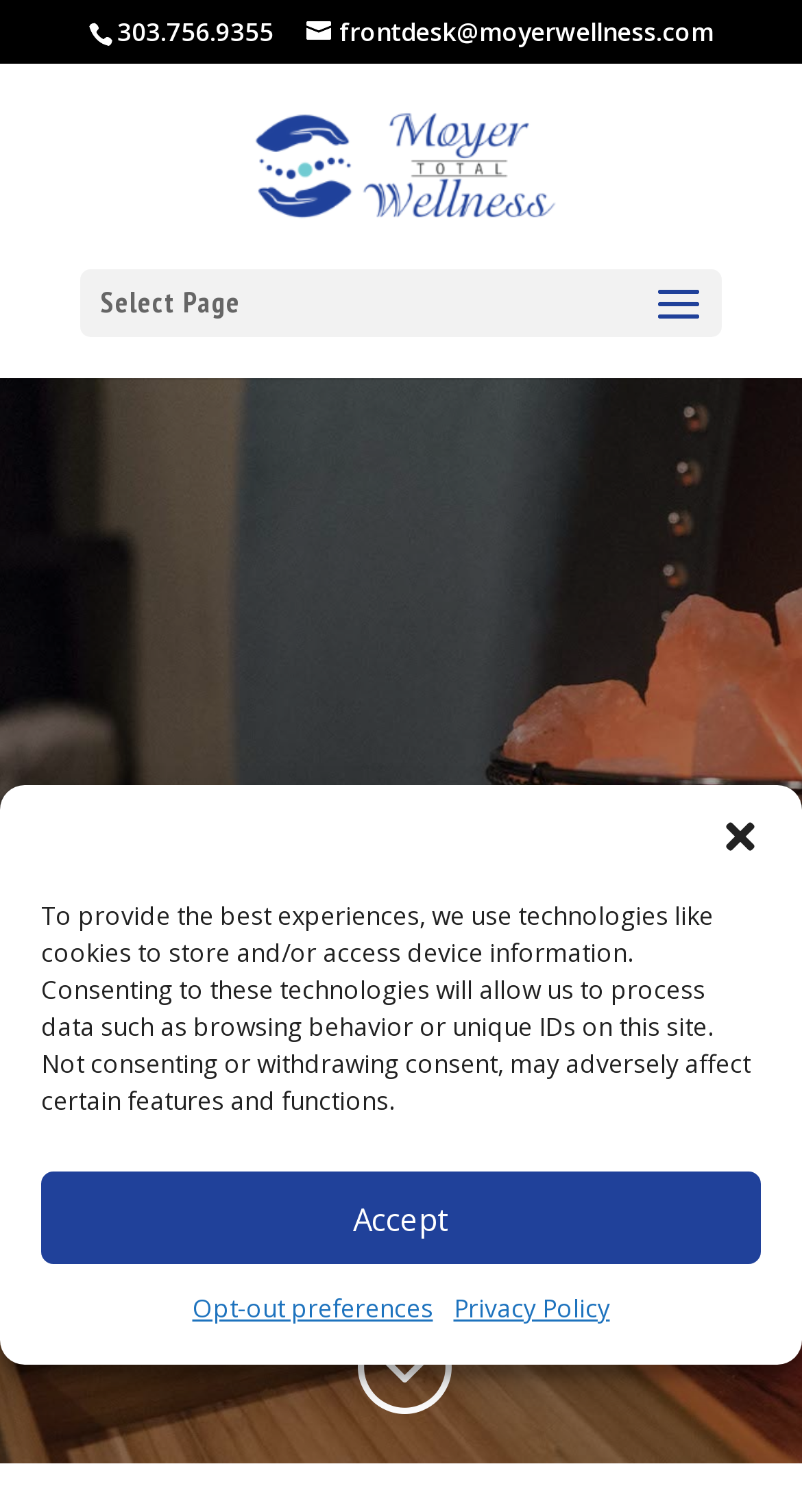Please provide a detailed answer to the question below based on the screenshot: 
What is the phone number provided?

I found the phone number by looking at the link with the text '303.756.9355' which is located at the top of the page.